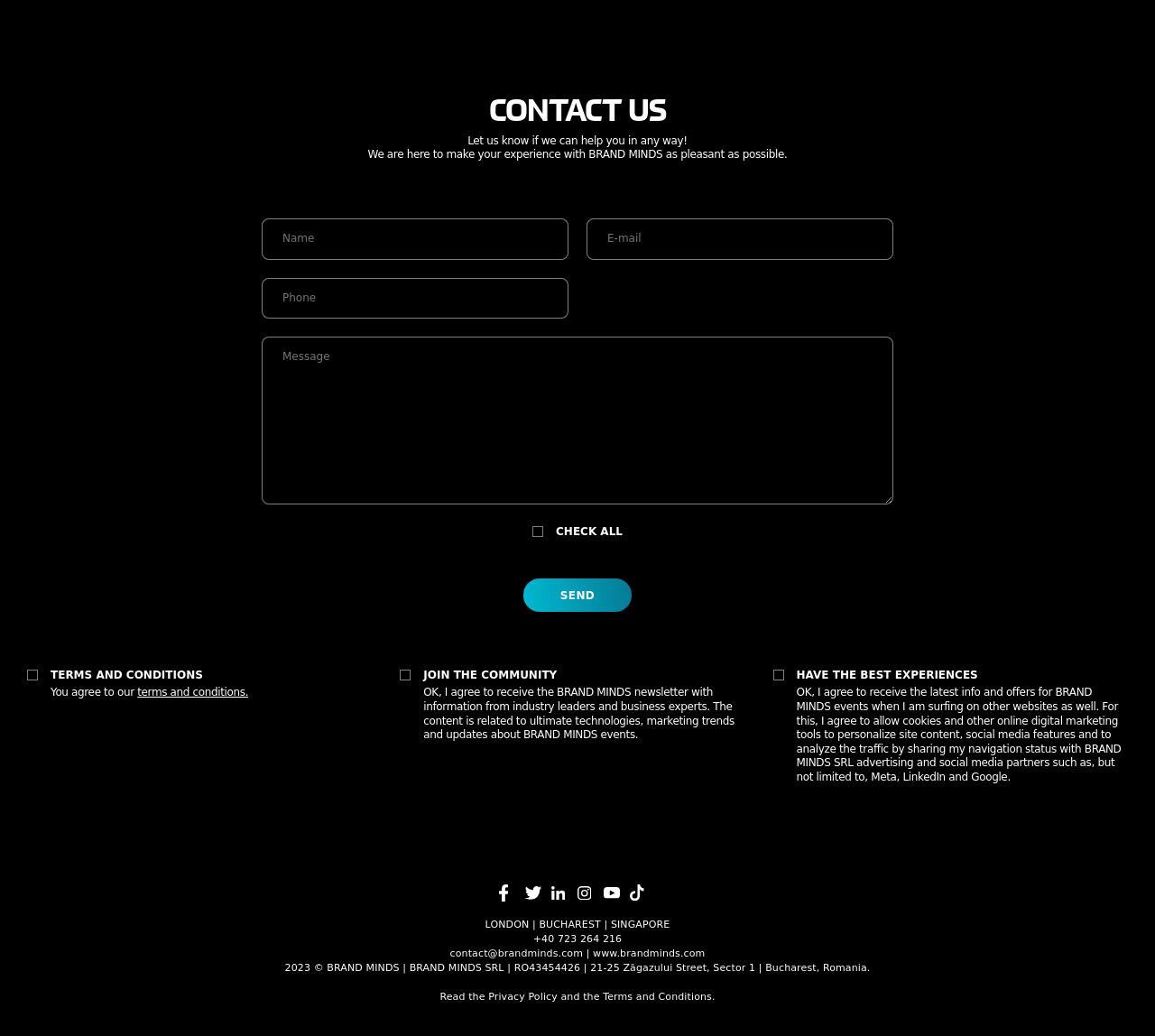Provide a one-word or brief phrase answer to the question:
What can teams learn from BRAND MINDS?

Business strategy, leadership, marketing, etc.